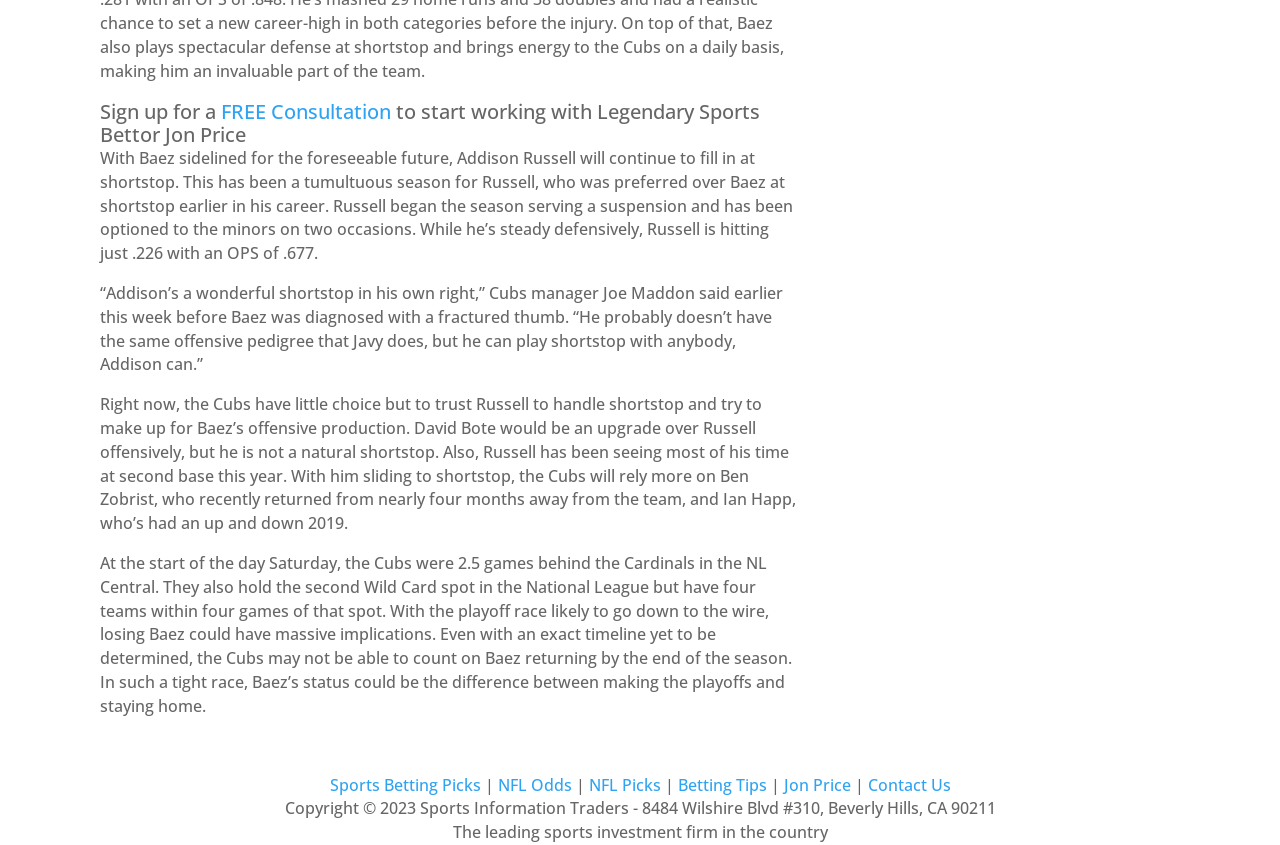Locate the bounding box of the UI element defined by this description: "NFL Picks". The coordinates should be given as four float numbers between 0 and 1, formatted as [left, top, right, bottom].

[0.46, 0.916, 0.516, 0.942]